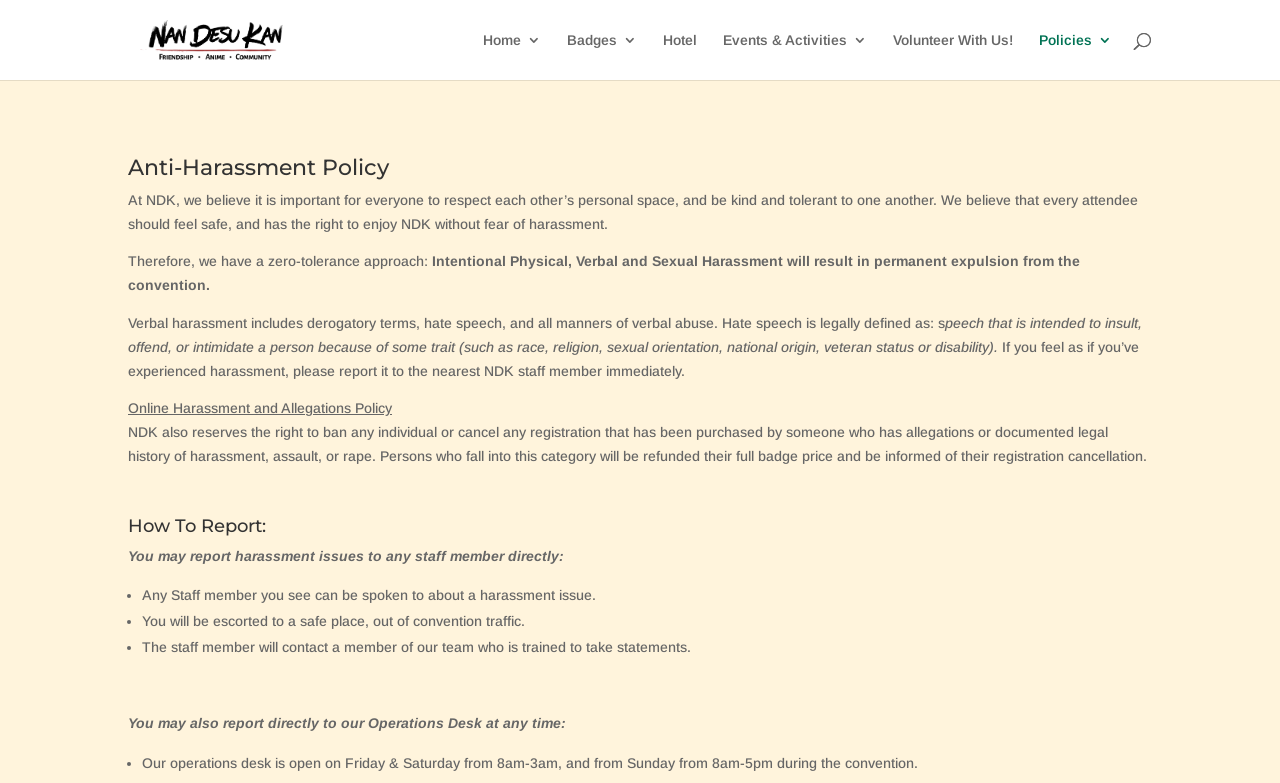Determine the bounding box coordinates for the area that should be clicked to carry out the following instruction: "Report harassment issues to the Operations Desk".

[0.1, 0.913, 0.442, 0.934]